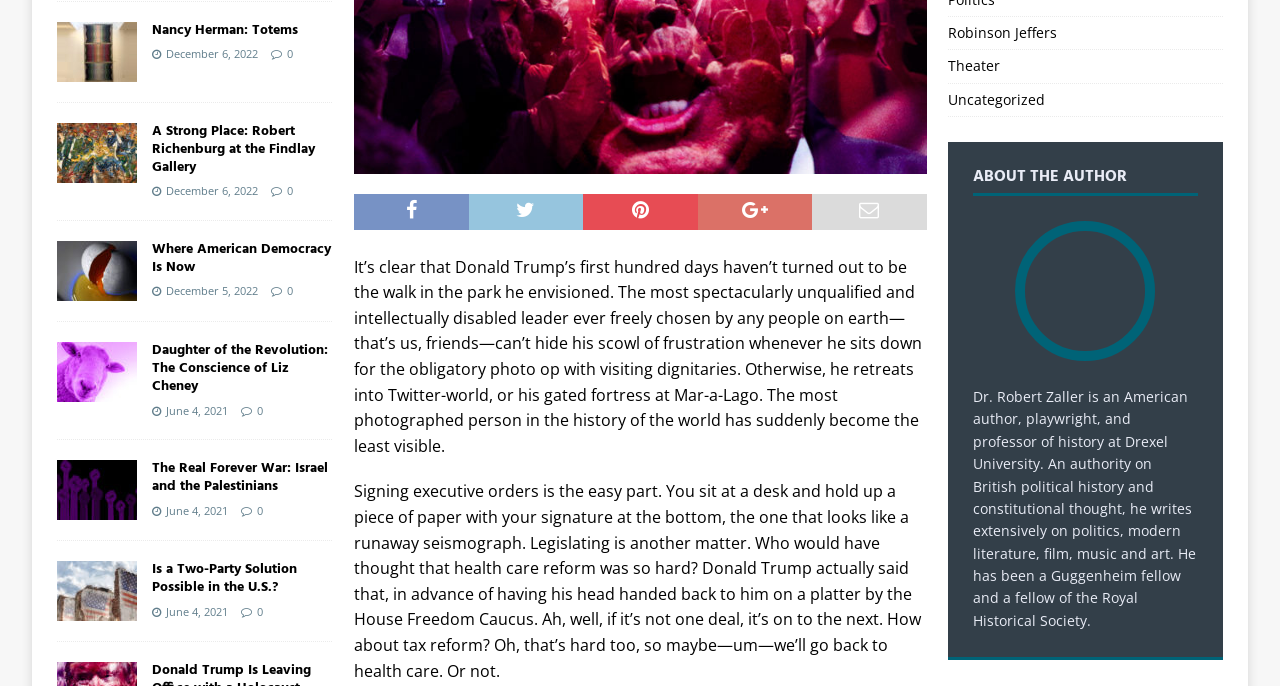Locate the UI element described by Cybersecurity for Patient Safety in the provided webpage screenshot. Return the bounding box coordinates in the format (top-left x, top-left y, bottom-right x, bottom-right y), ensuring all values are between 0 and 1.

None